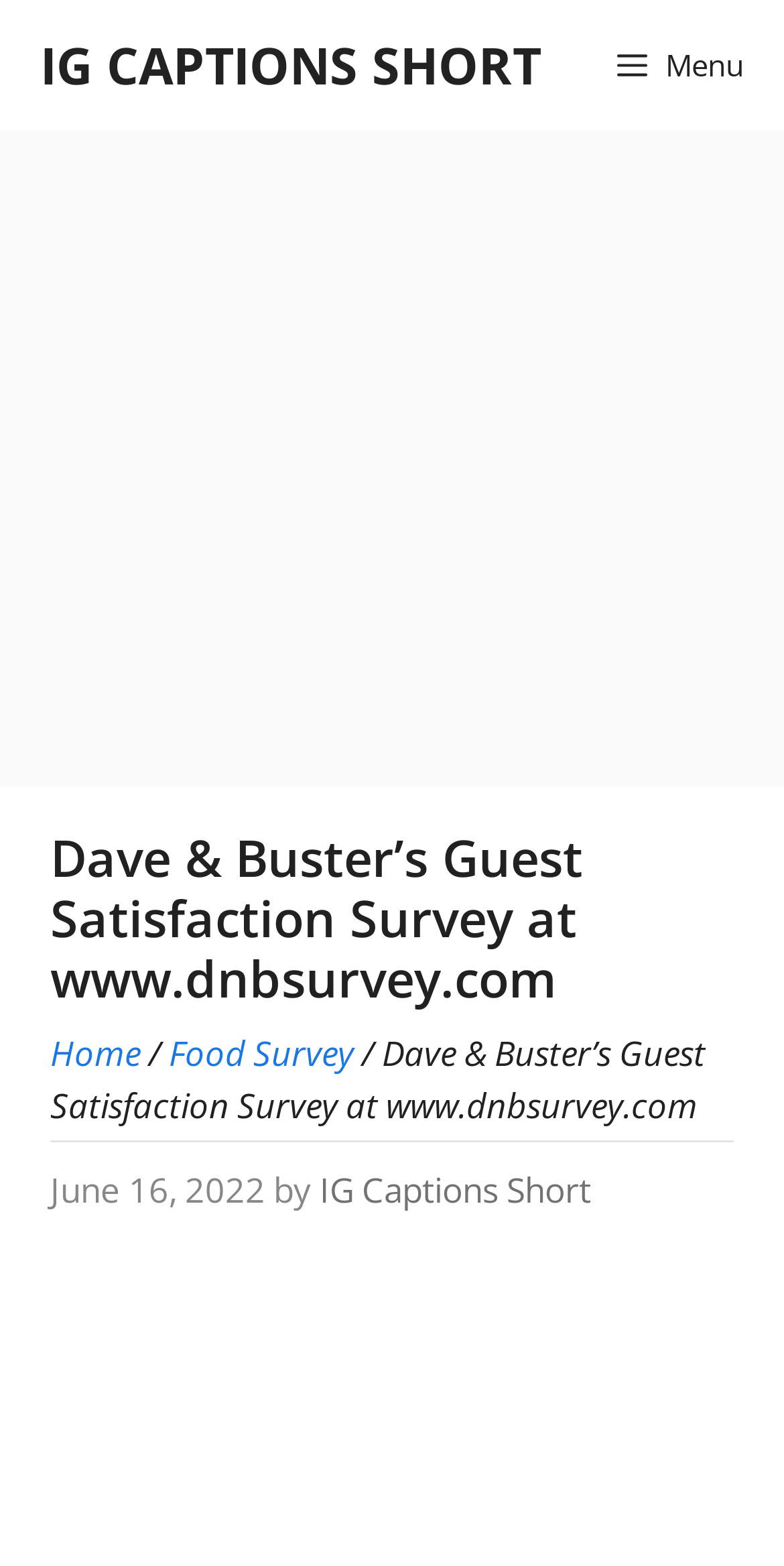Provide a brief response to the question using a single word or phrase: 
What is the date mentioned on the webpage?

June 16, 2022